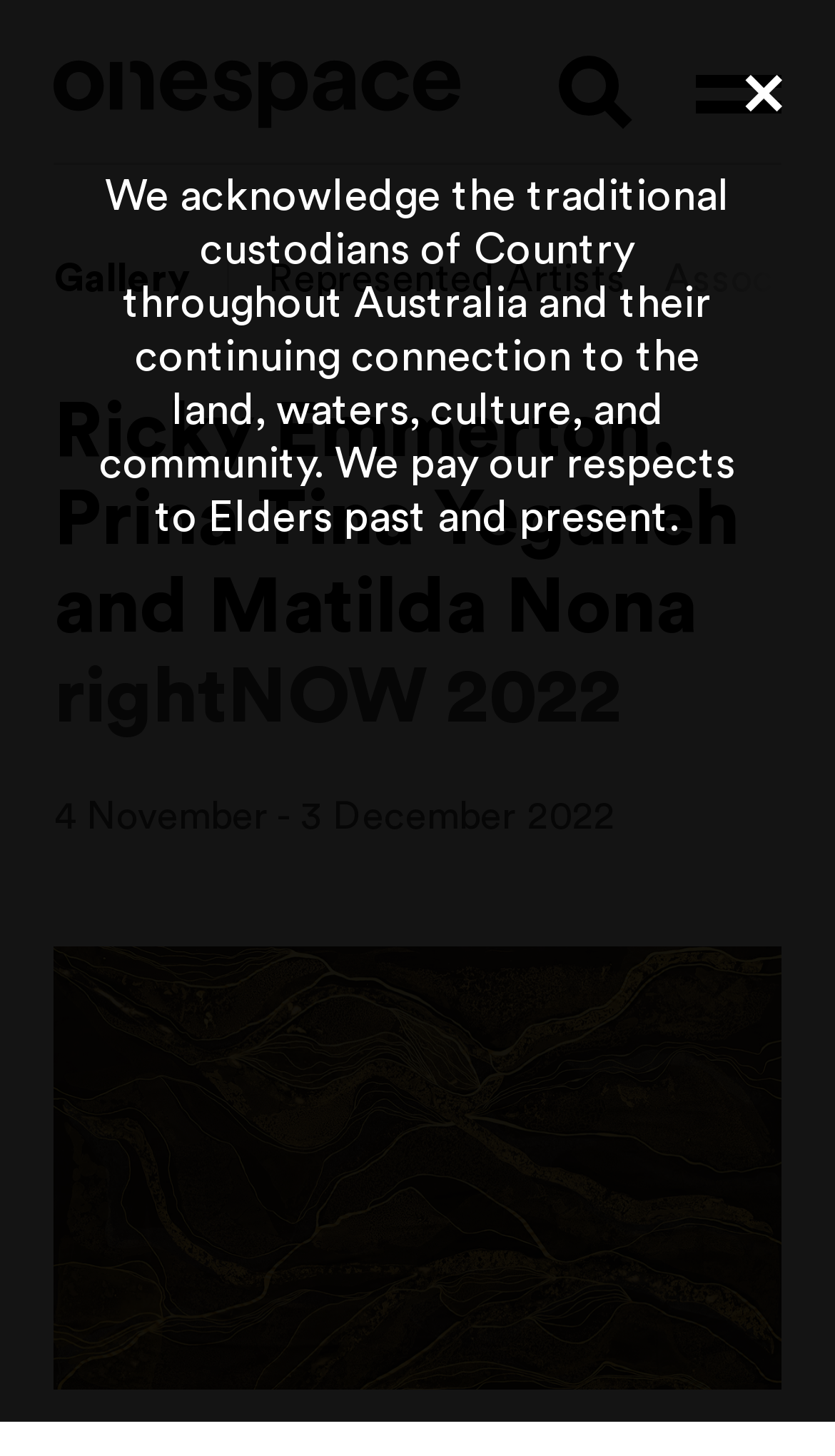Find the bounding box coordinates of the element you need to click on to perform this action: 'View the home page'. The coordinates should be represented by four float values between 0 and 1, in the format [left, top, right, bottom].

[0.065, 0.041, 0.55, 0.088]